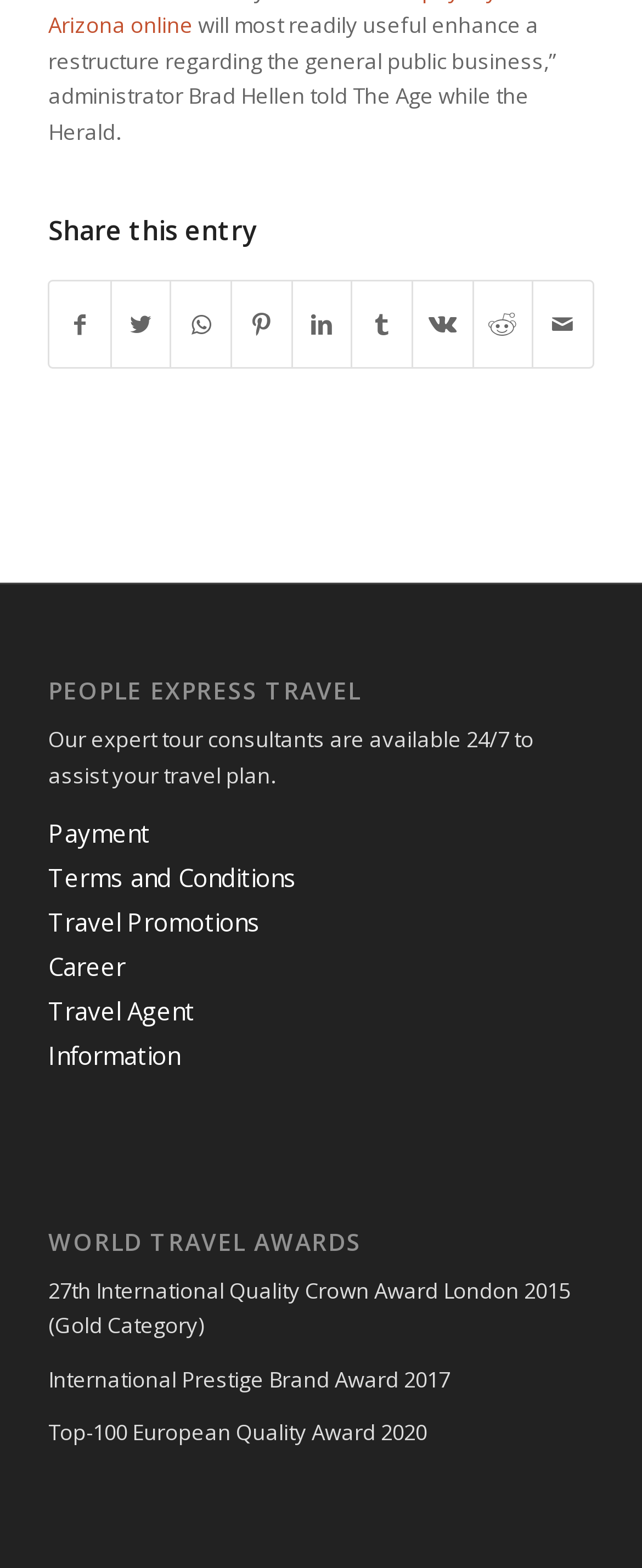Determine the bounding box coordinates for the area you should click to complete the following instruction: "Share on Facebook".

[0.078, 0.179, 0.171, 0.234]